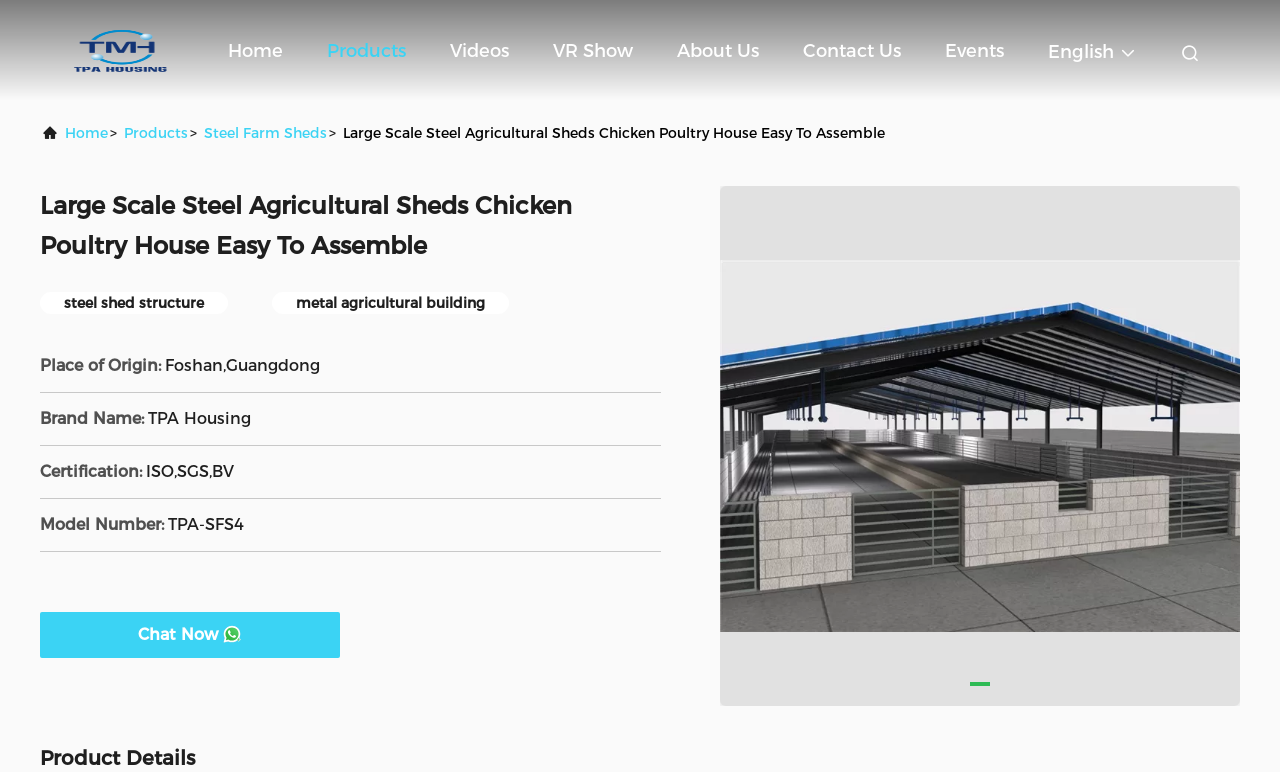Locate the bounding box coordinates of the element that should be clicked to fulfill the instruction: "Chat with the company".

[0.108, 0.81, 0.17, 0.834]